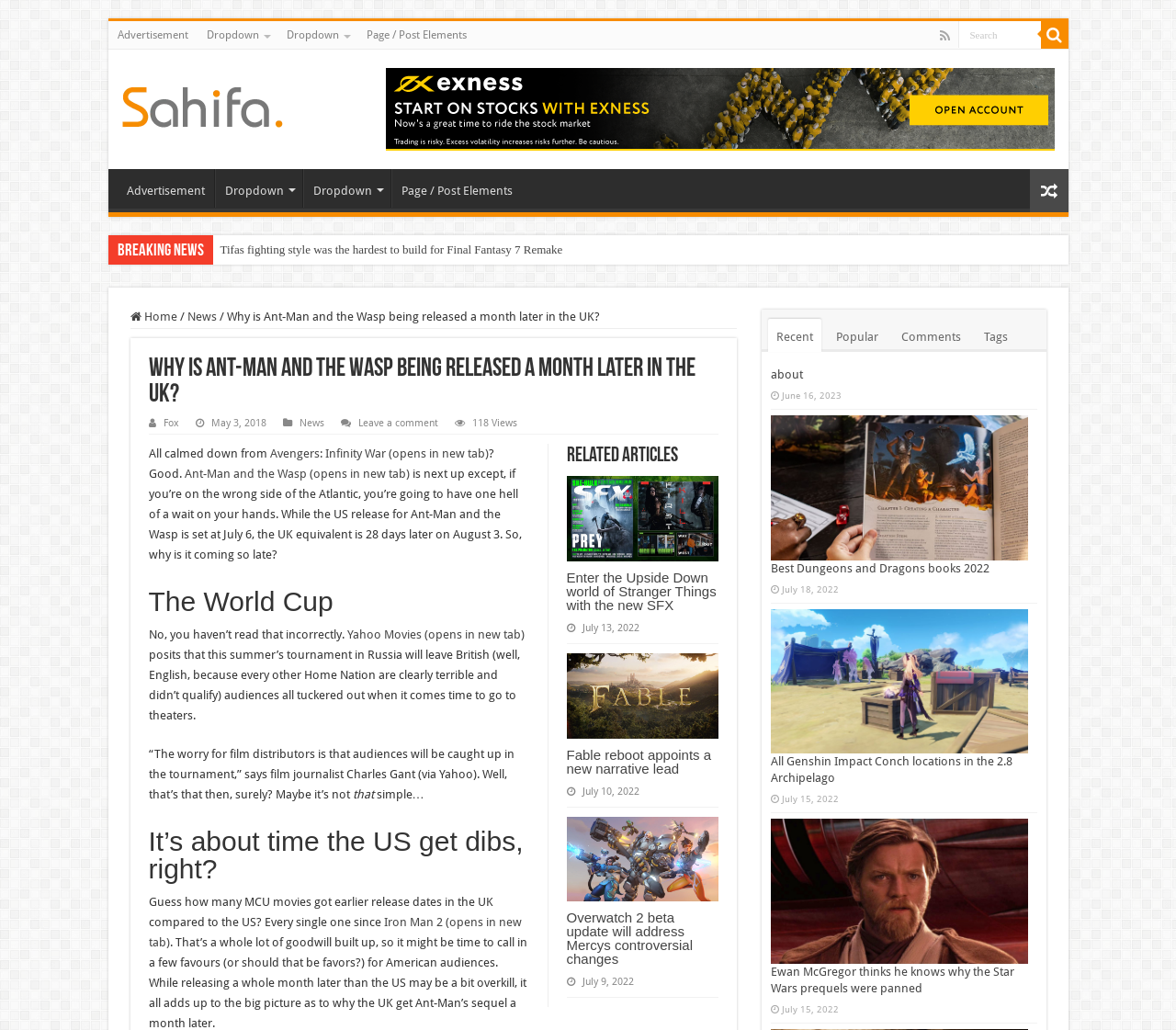How many comments are there on the article?
Look at the screenshot and provide an in-depth answer.

I couldn't find any information about the number of comments on the article by looking at the webpage.